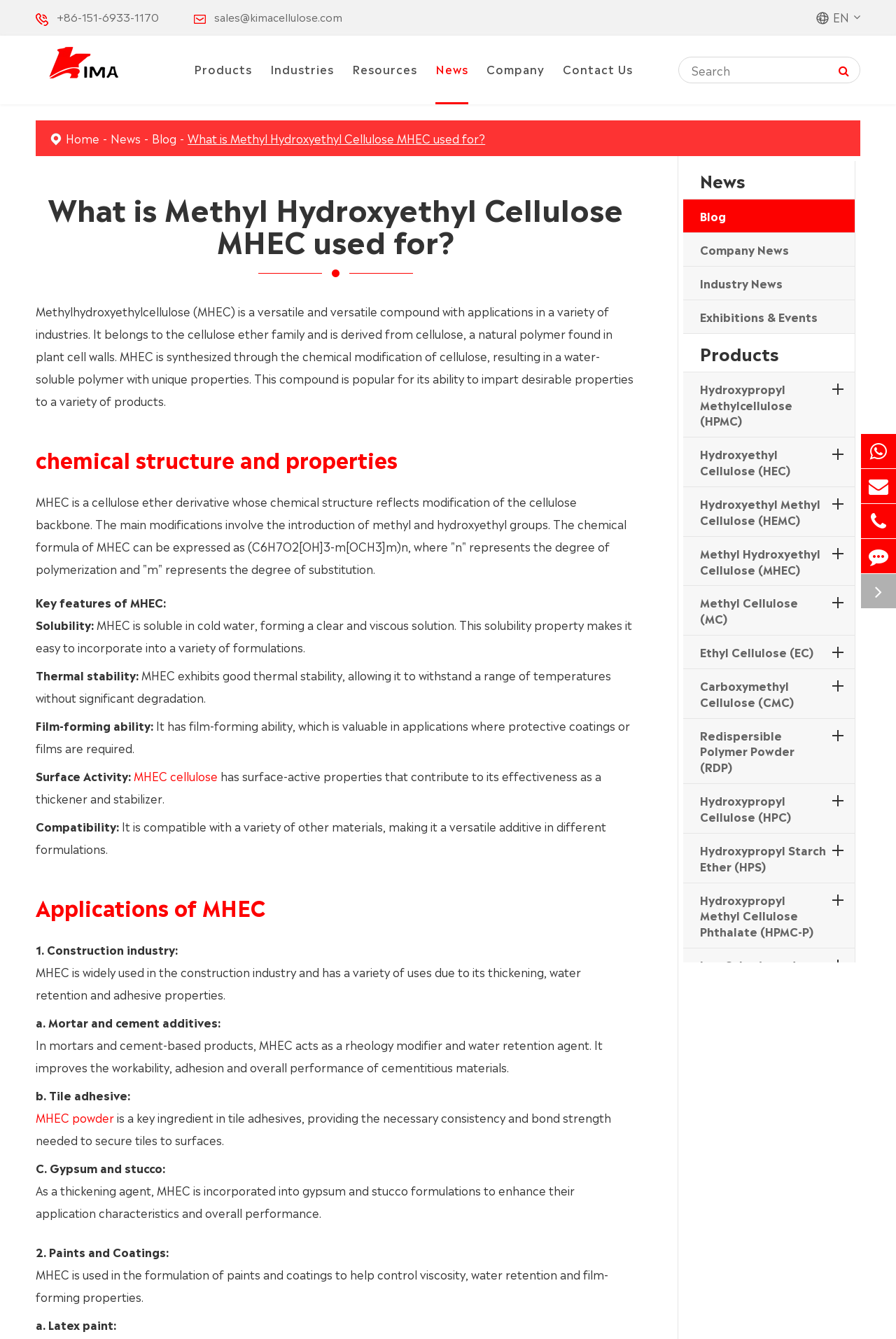Find the bounding box coordinates for the UI element that matches this description: "Home".

[0.074, 0.097, 0.111, 0.109]